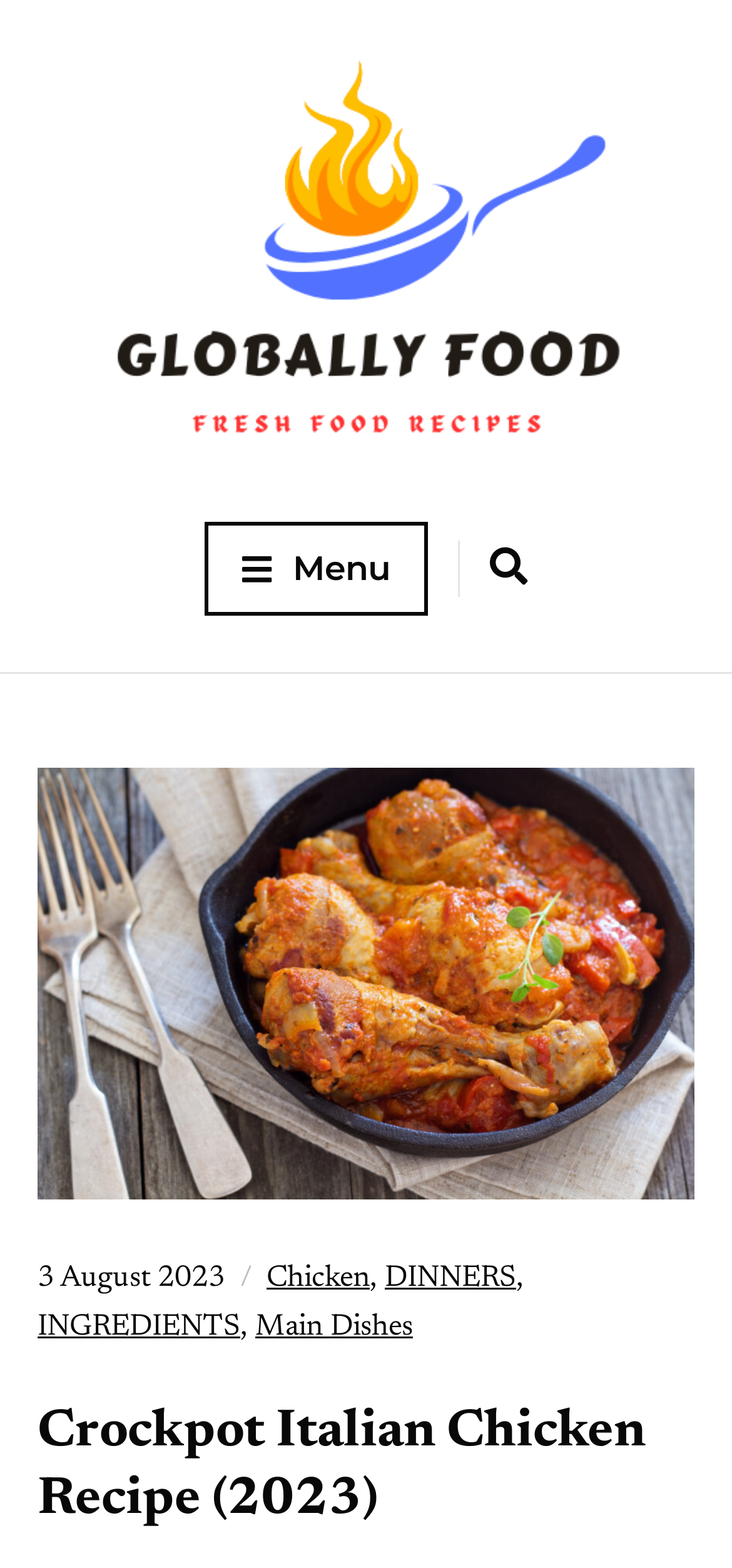Provide the bounding box coordinates of the HTML element this sentence describes: "Soifer, B. T.". The bounding box coordinates consist of four float numbers between 0 and 1, i.e., [left, top, right, bottom].

None